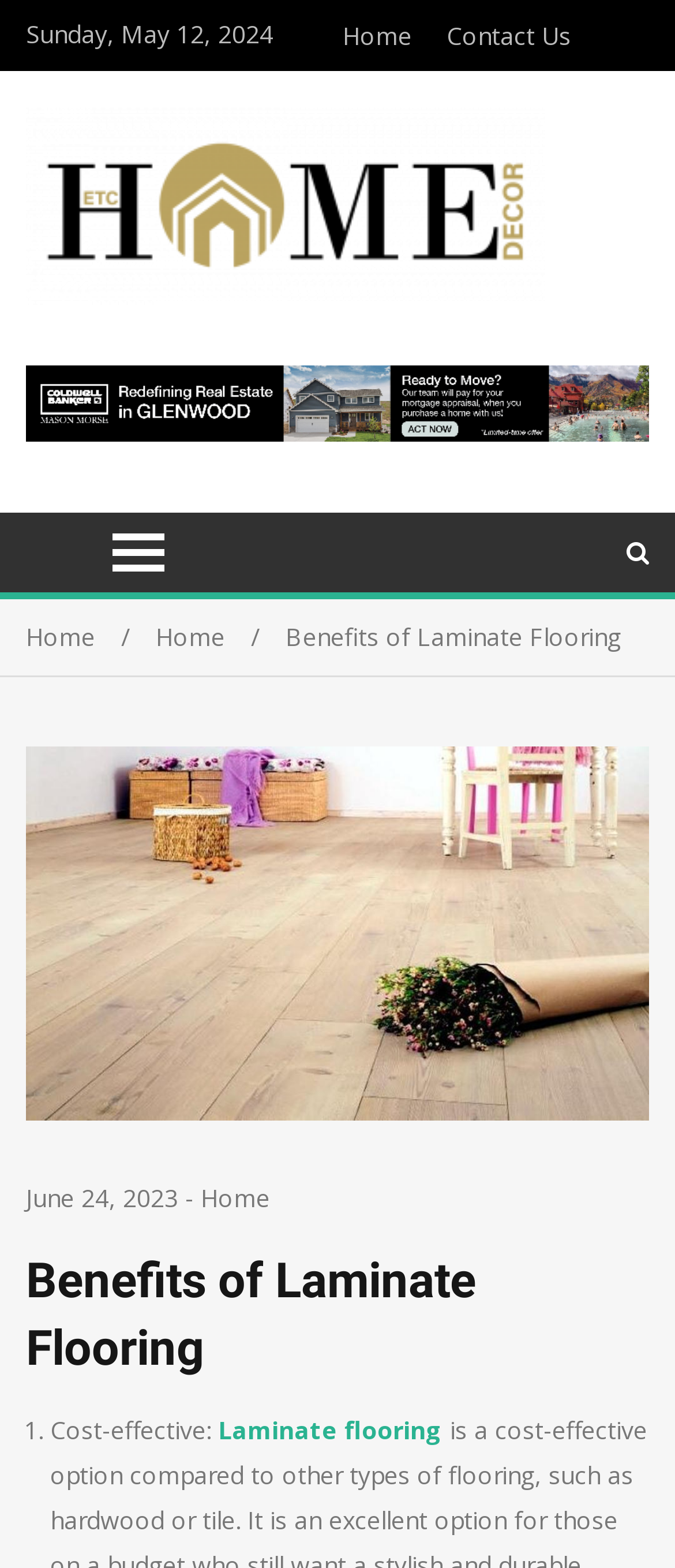Please provide a detailed answer to the question below based on the screenshot: 
How many navigation links are there in the breadcrumbs?

I found the number of navigation links in the breadcrumbs by looking at the links 'Home/' which are located inside the navigation 'Breadcrumbs'.